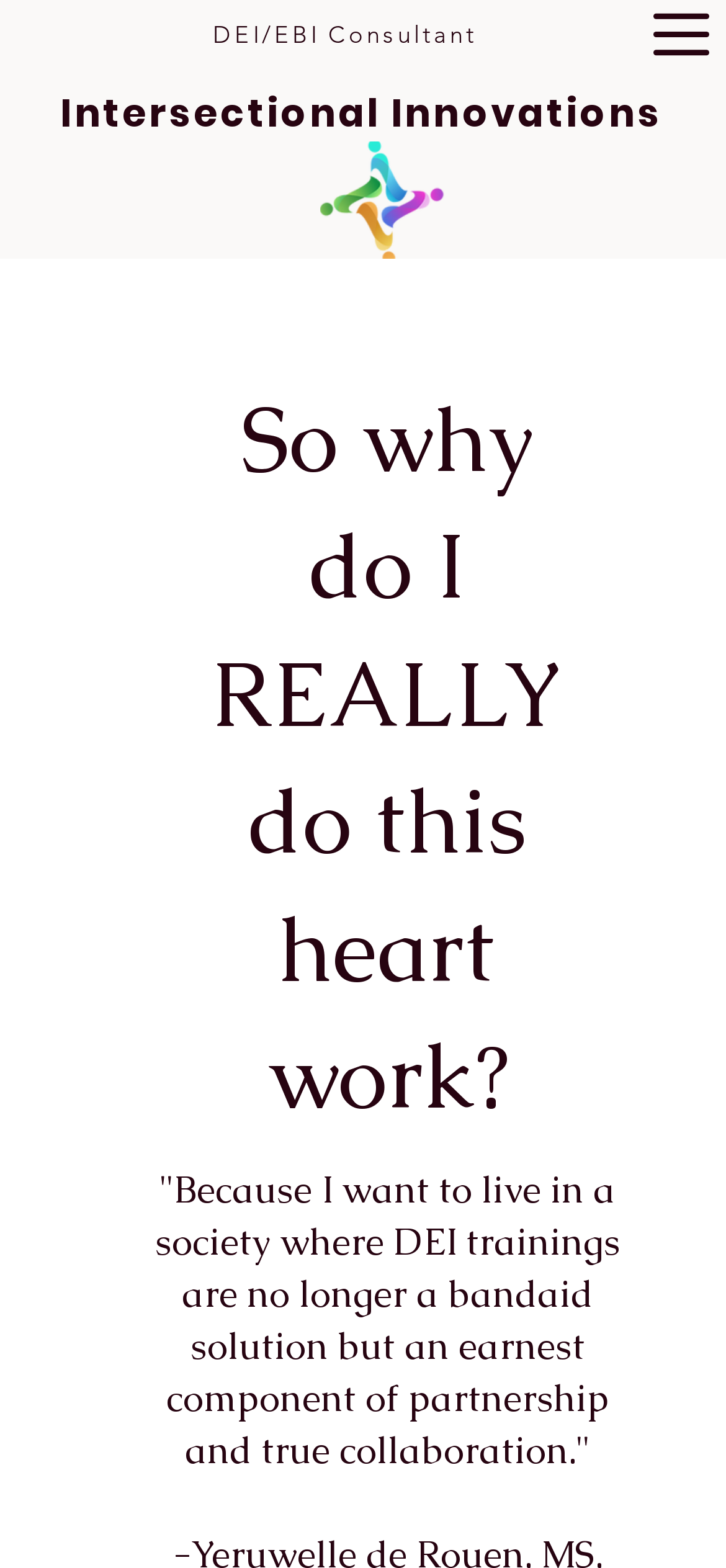Please extract and provide the main headline of the webpage.

"Because I want to live in a society where DEI trainings are no longer a bandaid solution but an earnest component of partnership and true collaboration."
 